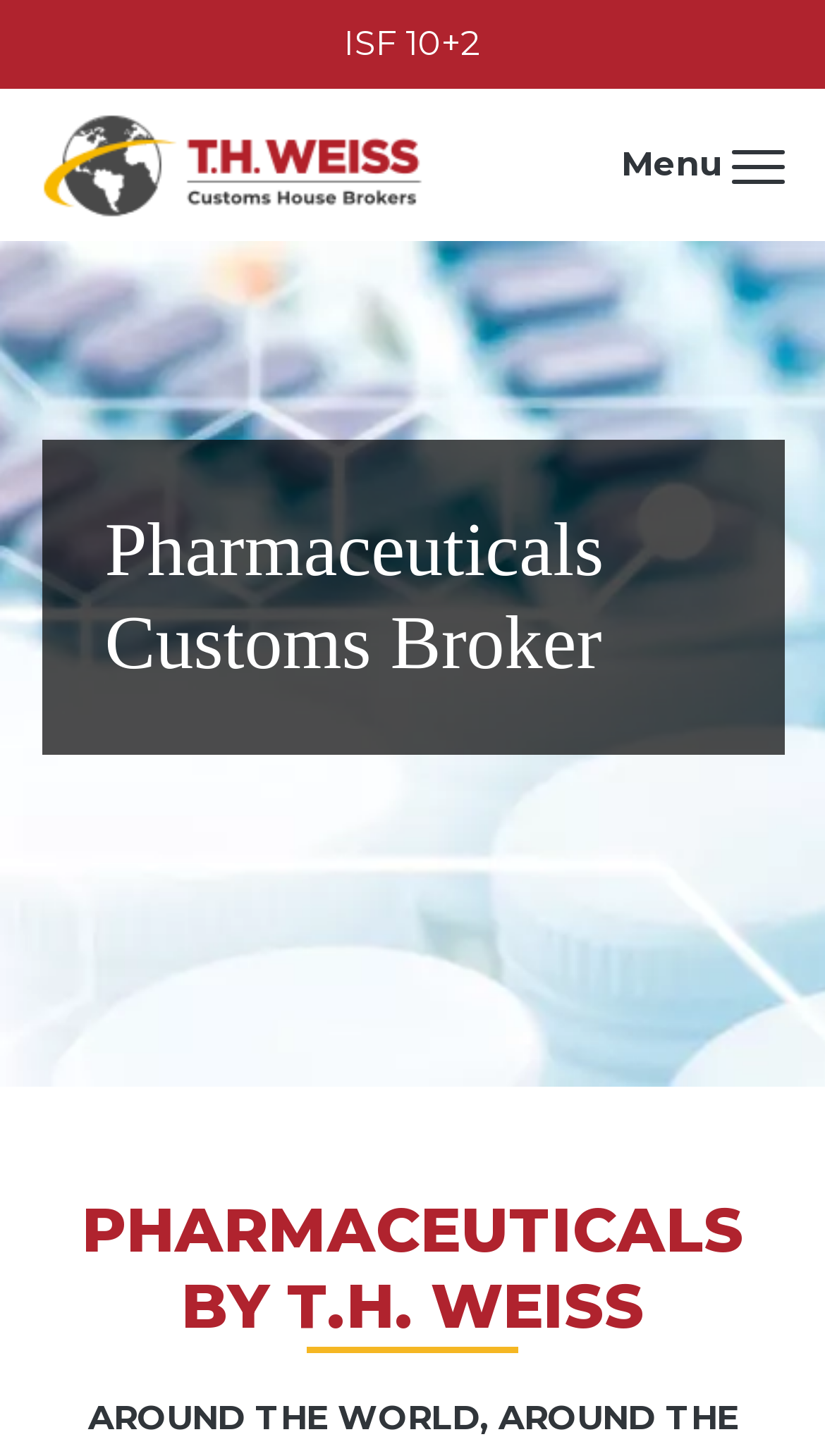Is there a link to ISF 10+2?
Refer to the image and respond with a one-word or short-phrase answer.

Yes